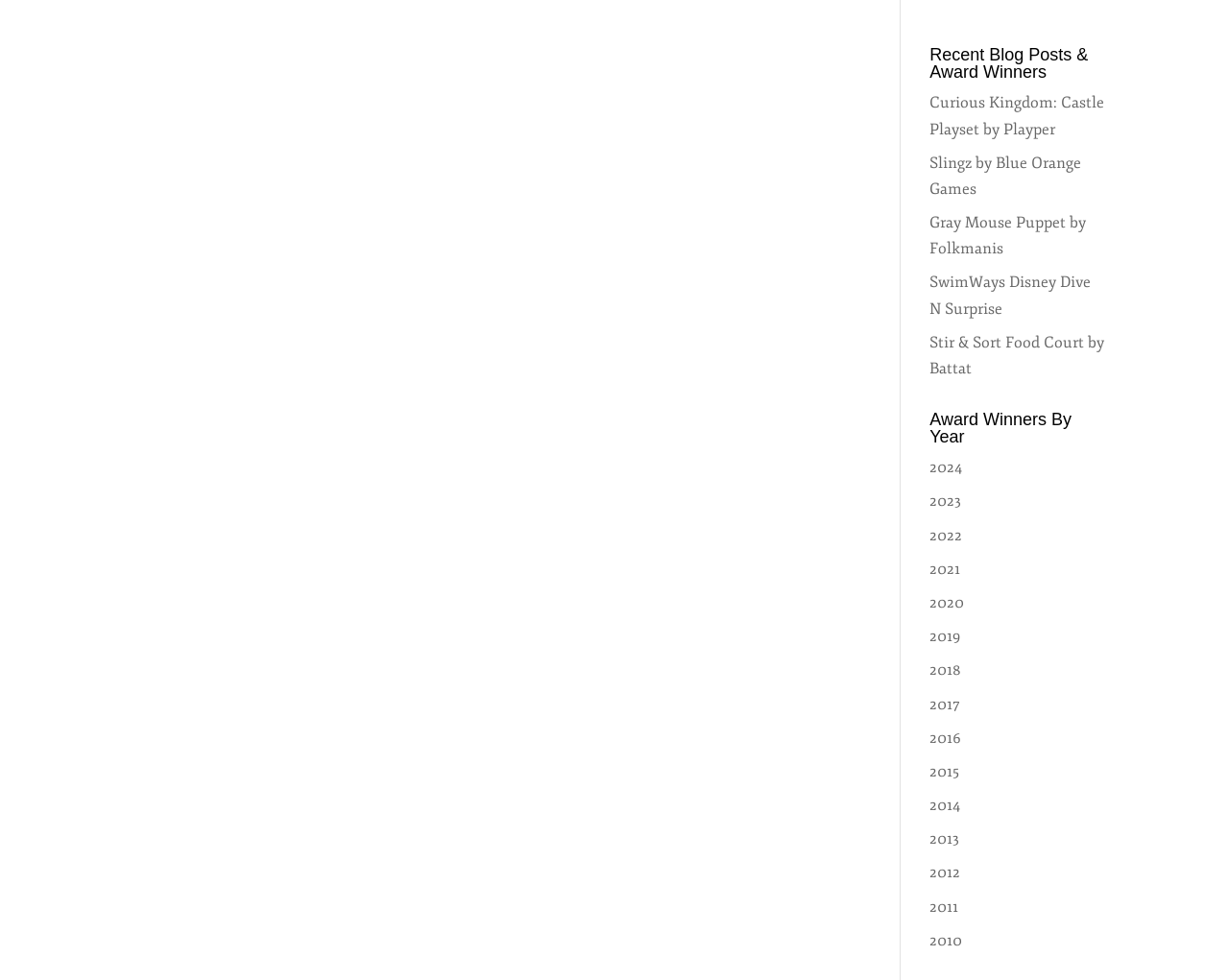Find the bounding box coordinates for the UI element that matches this description: "Oct 13, 2023".

None